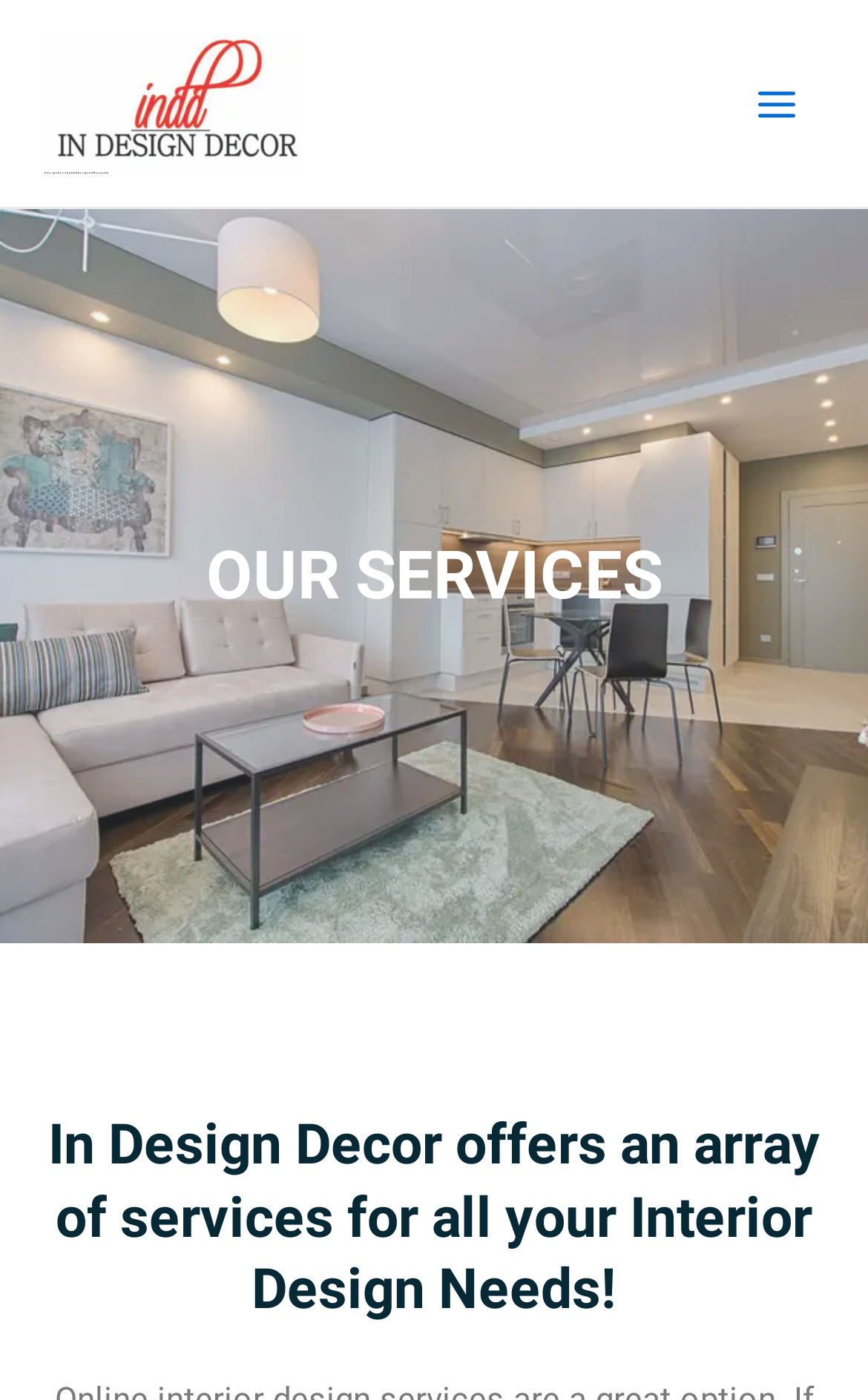What is the purpose of the 'Main Menu' button?
Please use the visual content to give a single word or phrase answer.

To expand the menu